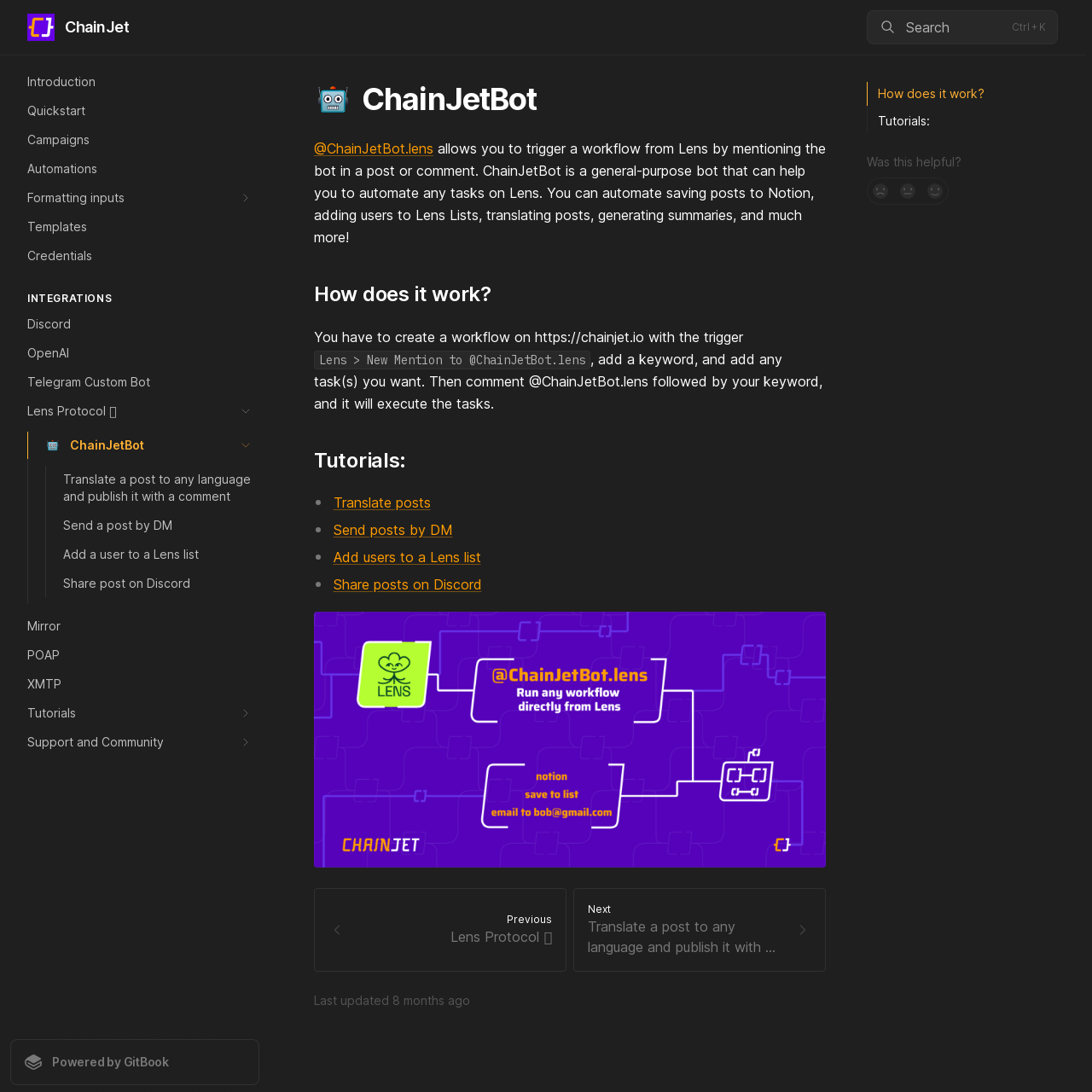Can you pinpoint the bounding box coordinates for the clickable element required for this instruction: "Learn about 'ChainJetBot'"? The coordinates should be four float numbers between 0 and 1, i.e., [left, top, right, bottom].

[0.026, 0.395, 0.238, 0.42]